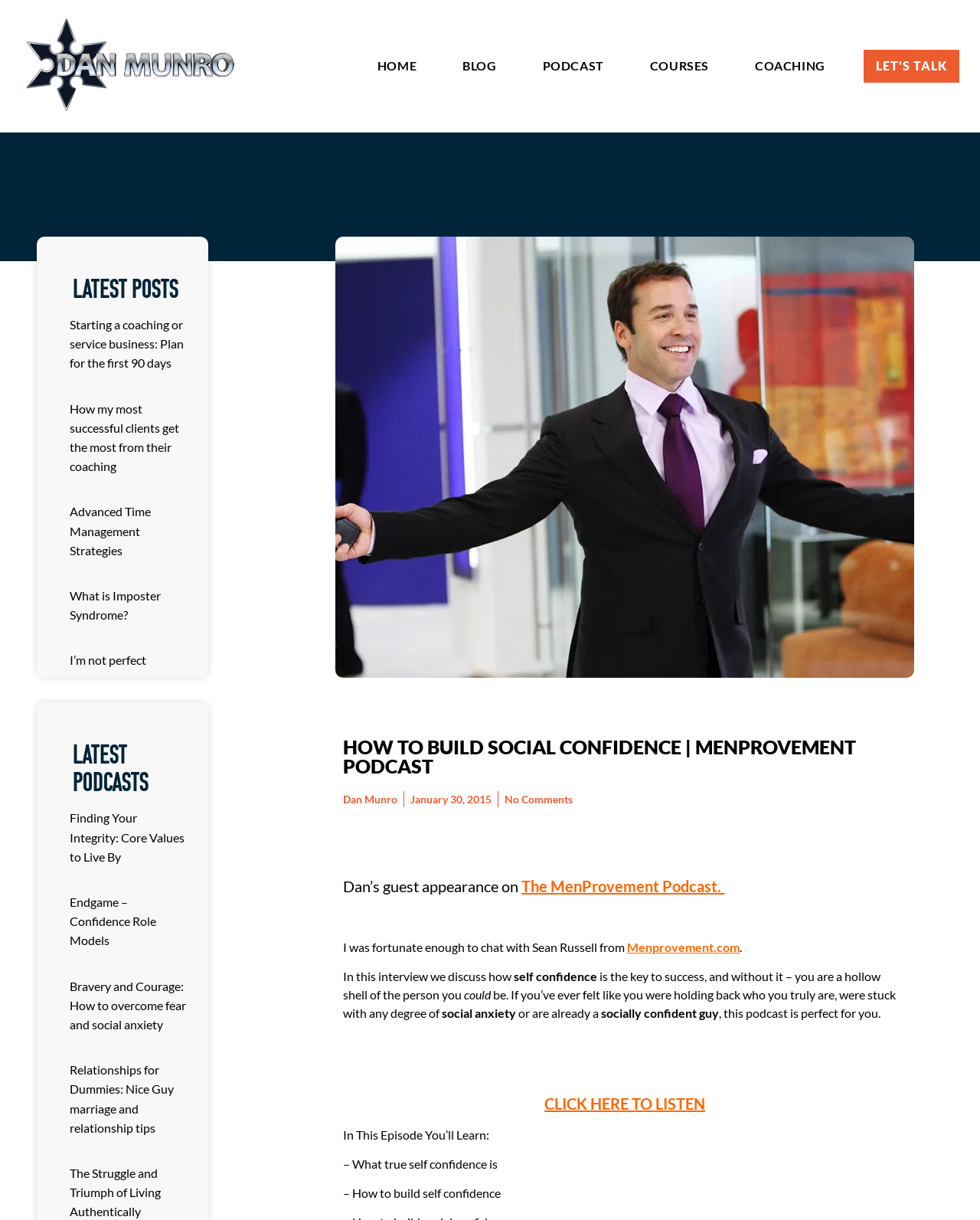Identify the bounding box coordinates of the element to click to follow this instruction: 'Check out the latest podcast 'Finding Your Integrity: Core Values to Live By''. Ensure the coordinates are four float values between 0 and 1, provided as [left, top, right, bottom].

[0.071, 0.661, 0.191, 0.709]